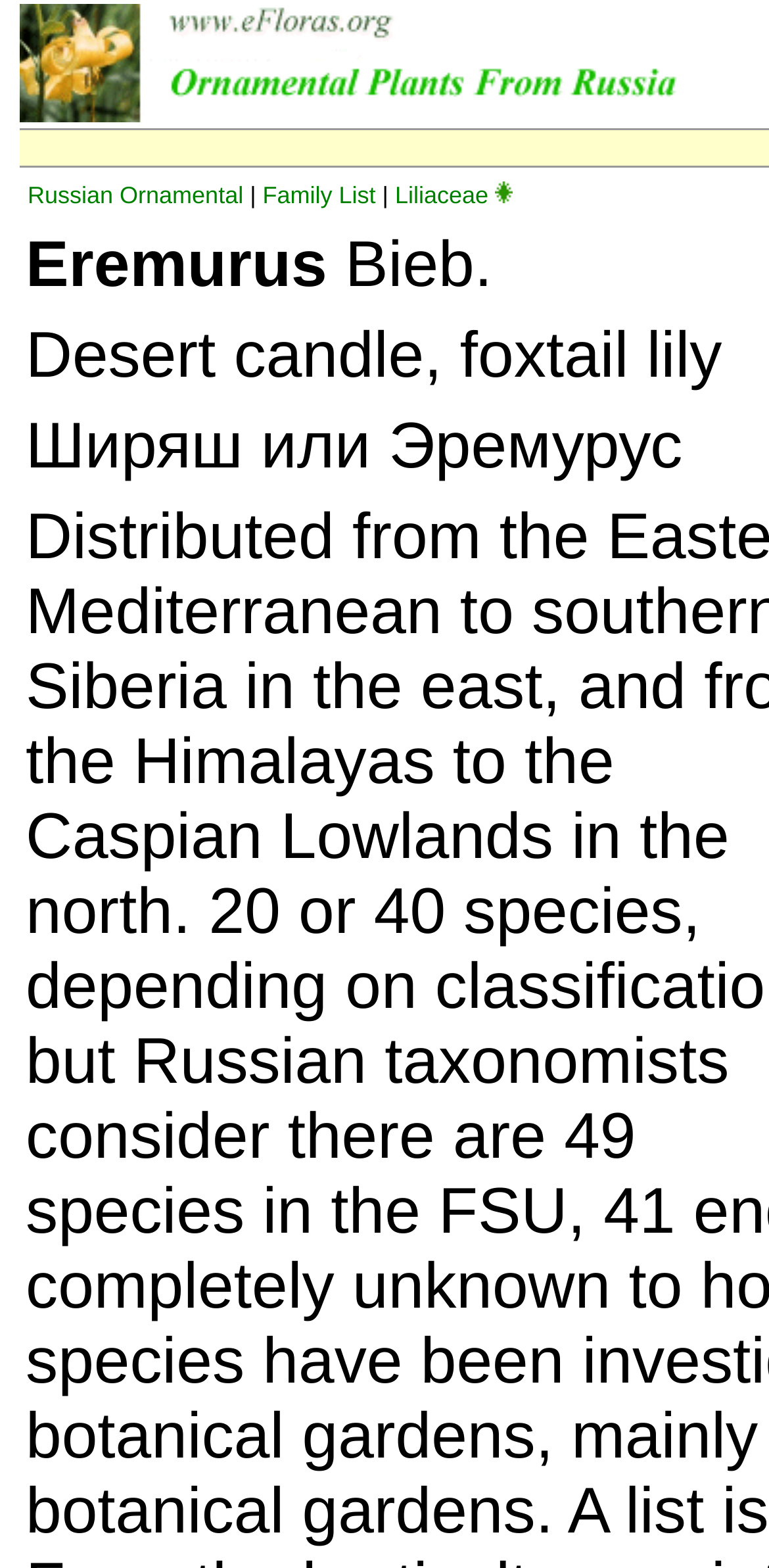What is the English common name of the plant?
Look at the screenshot and give a one-word or phrase answer.

Desert candle, foxtail lily